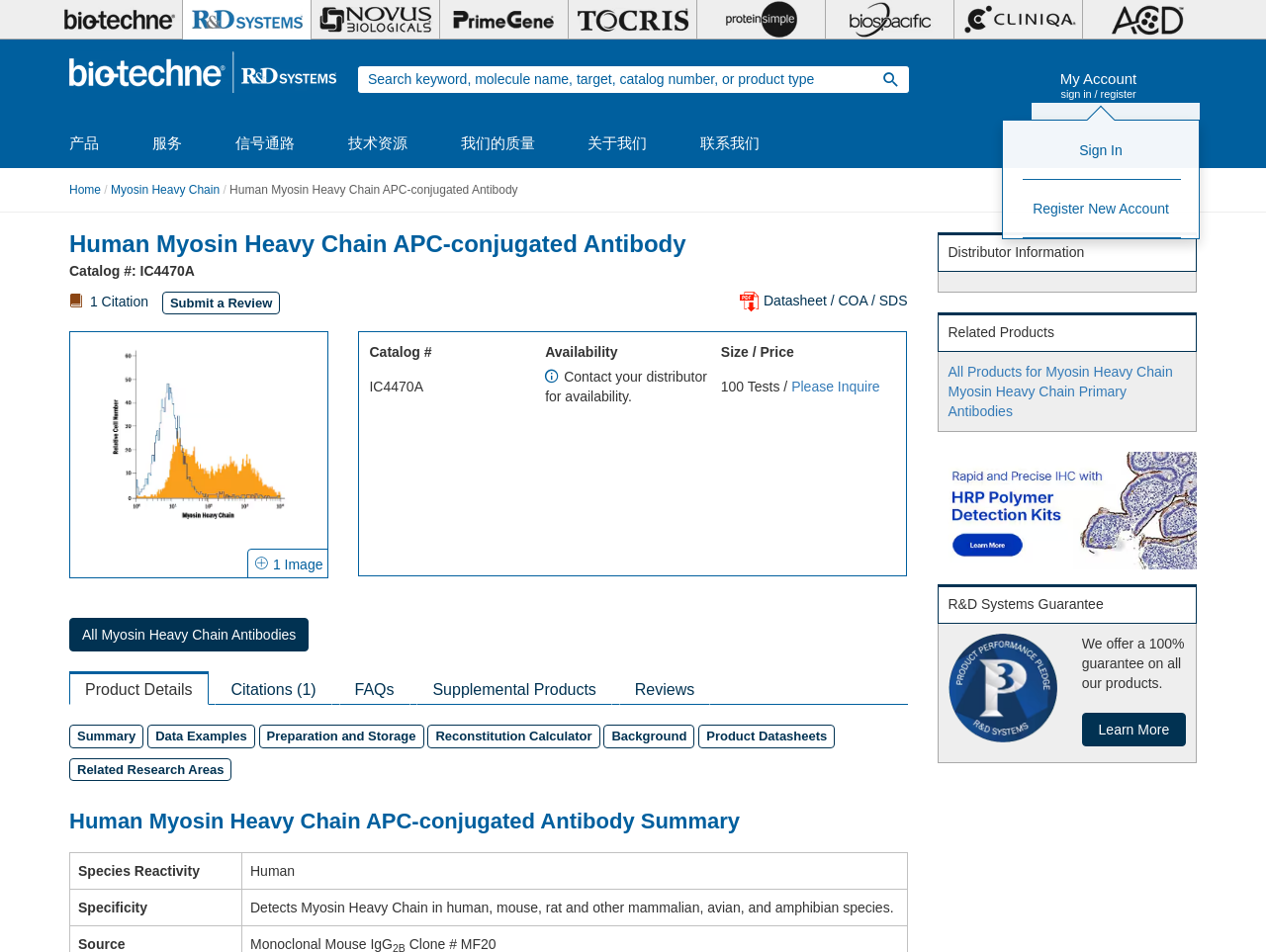What is the guarantee offered by R&D Systems?
Based on the content of the image, thoroughly explain and answer the question.

I found the guarantee offered by R&D Systems by looking at the section 'R&D Systems Guarantee'. The guarantee is stated as 'We offer a 100% guarantee on all our products'.